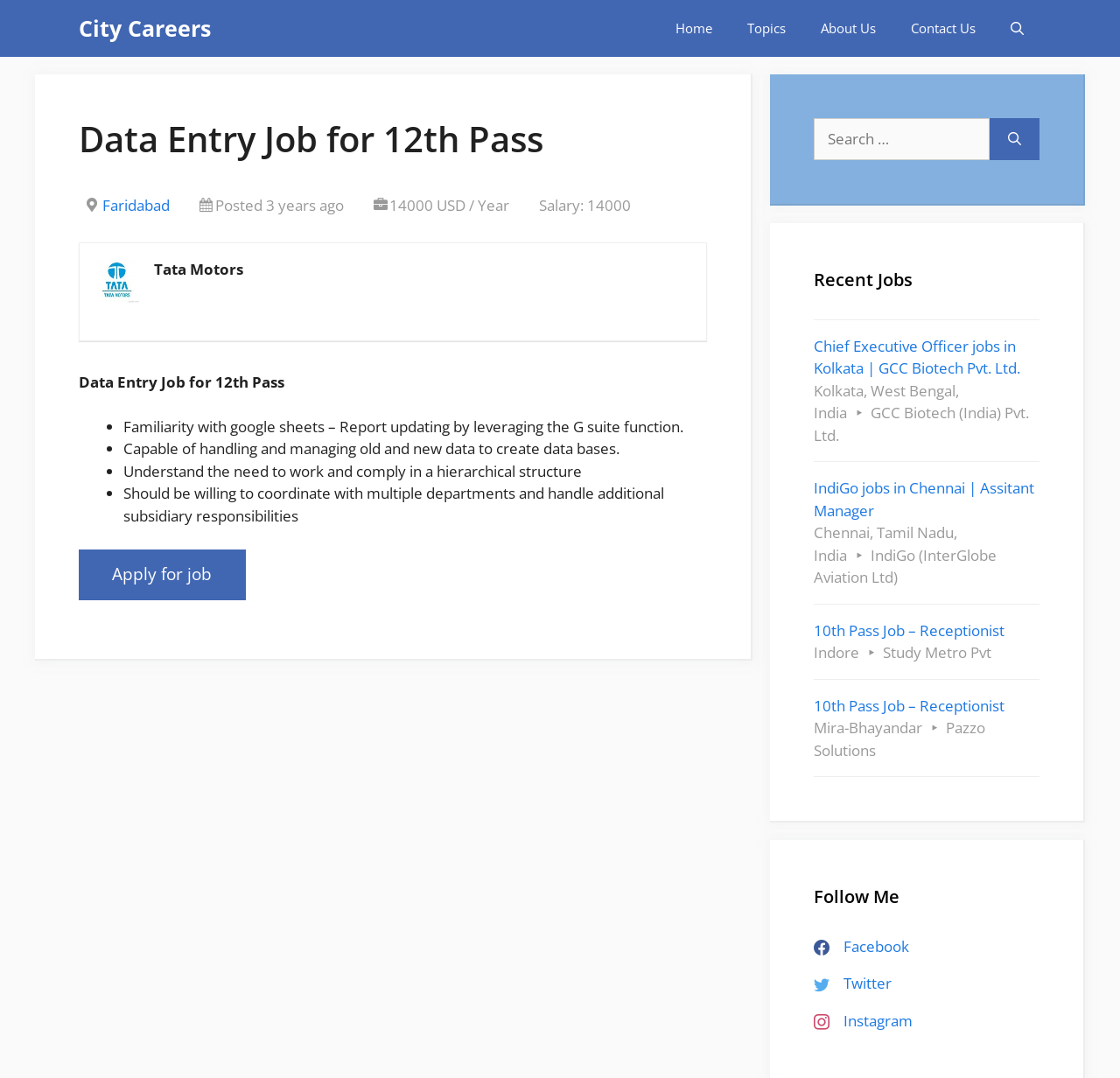Provide the bounding box coordinates for the area that should be clicked to complete the instruction: "Follow on Facebook".

[0.72, 0.868, 0.812, 0.887]